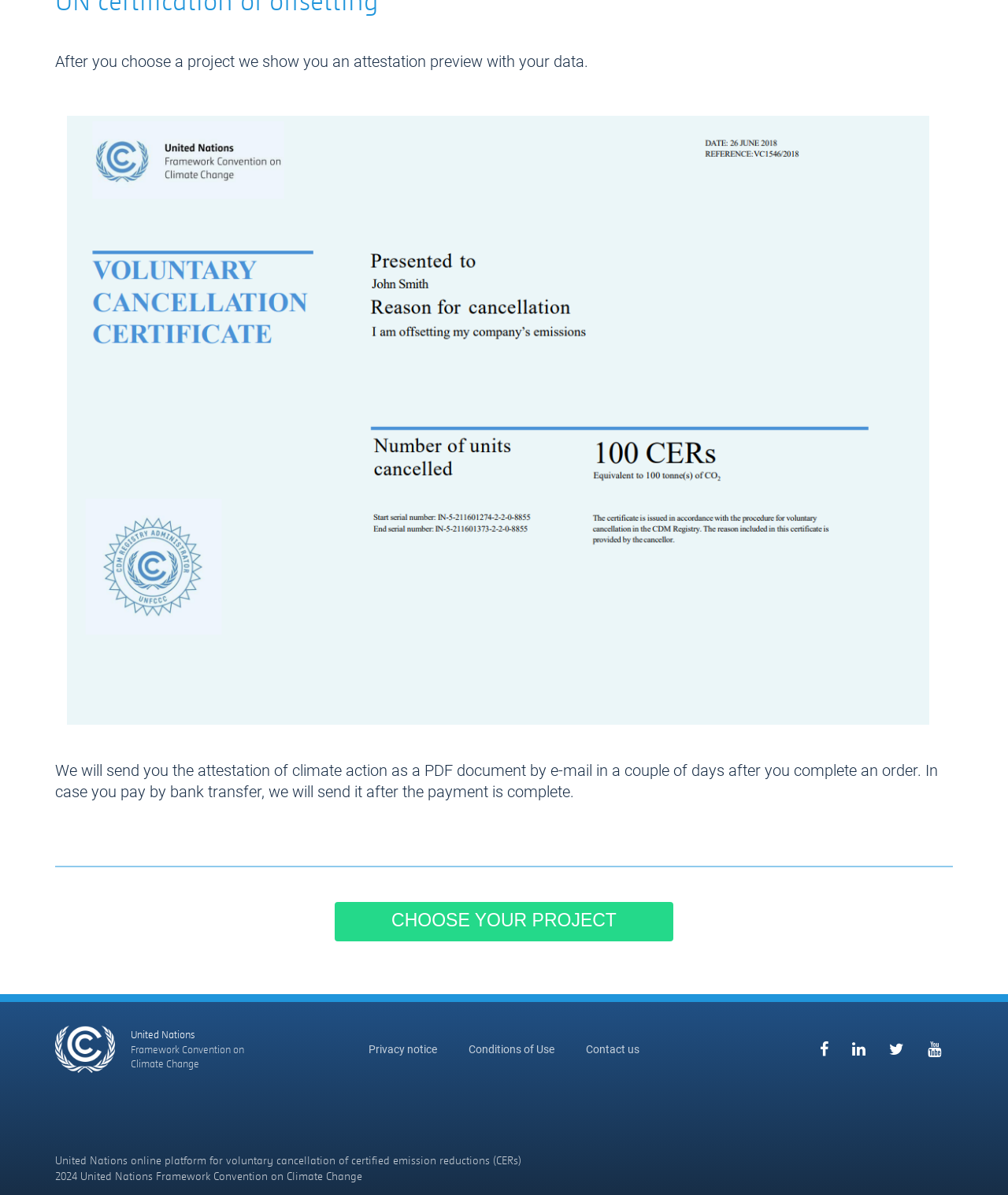Pinpoint the bounding box coordinates of the element that must be clicked to accomplish the following instruction: "Learn about the United Nations Framework Convention on Climate Change". The coordinates should be in the format of four float numbers between 0 and 1, i.e., [left, top, right, bottom].

[0.055, 0.858, 0.271, 0.898]